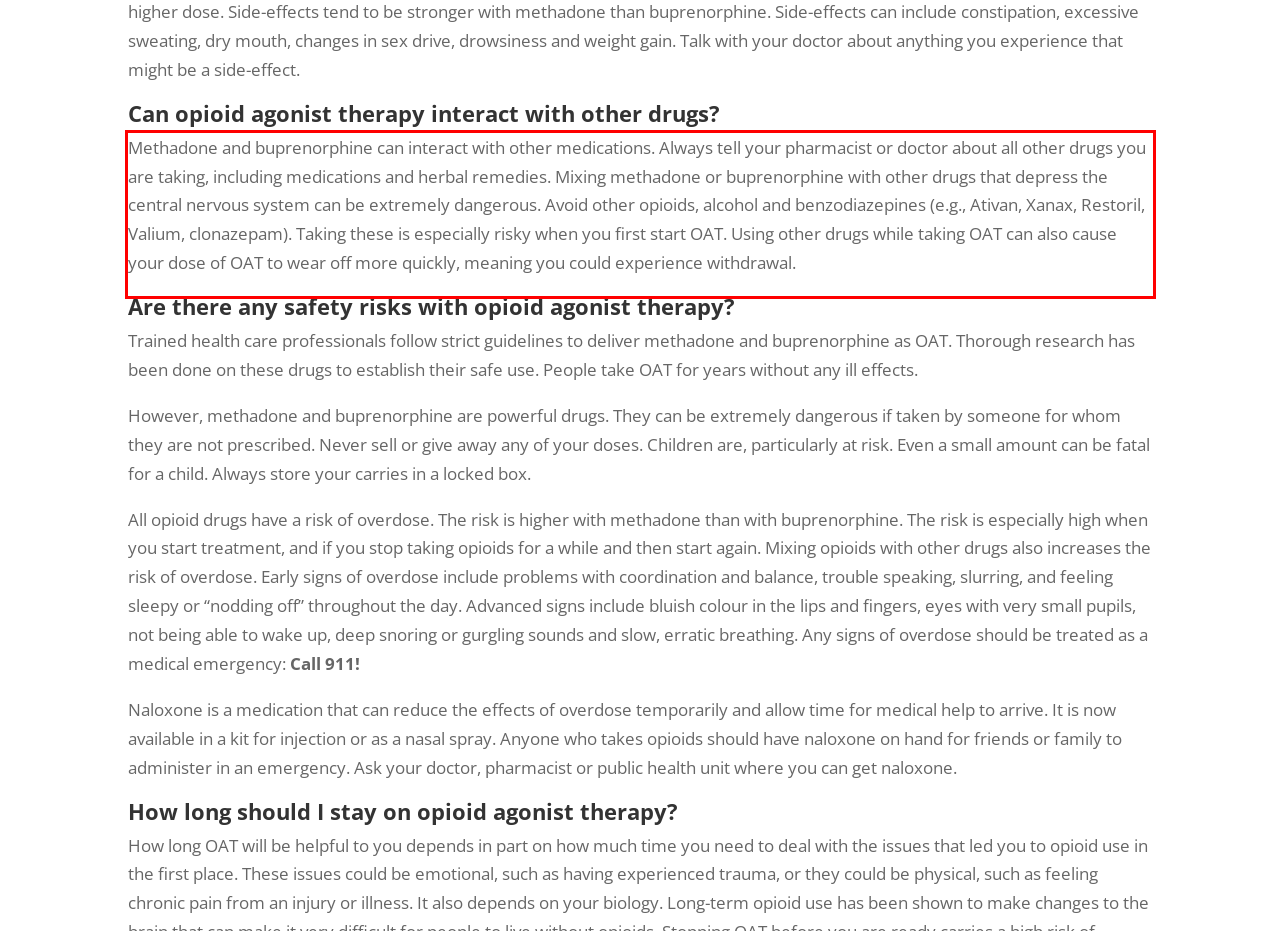Please perform OCR on the UI element surrounded by the red bounding box in the given webpage screenshot and extract its text content.

Methadone and buprenorphine can interact with other medications. Always tell your pharmacist or doctor about all other drugs you are taking, including medications and herbal remedies. Mixing methadone or buprenorphine with other drugs that depress the central nervous system can be extremely dangerous. Avoid other opioids, alcohol and benzodiazepines (e.g., Ativan, Xanax, Restoril, Valium, clonazepam). Taking these is especially risky when you first start OAT. Using other drugs while taking OAT can also cause your dose of OAT to wear off more quickly, meaning you could experience withdrawal.